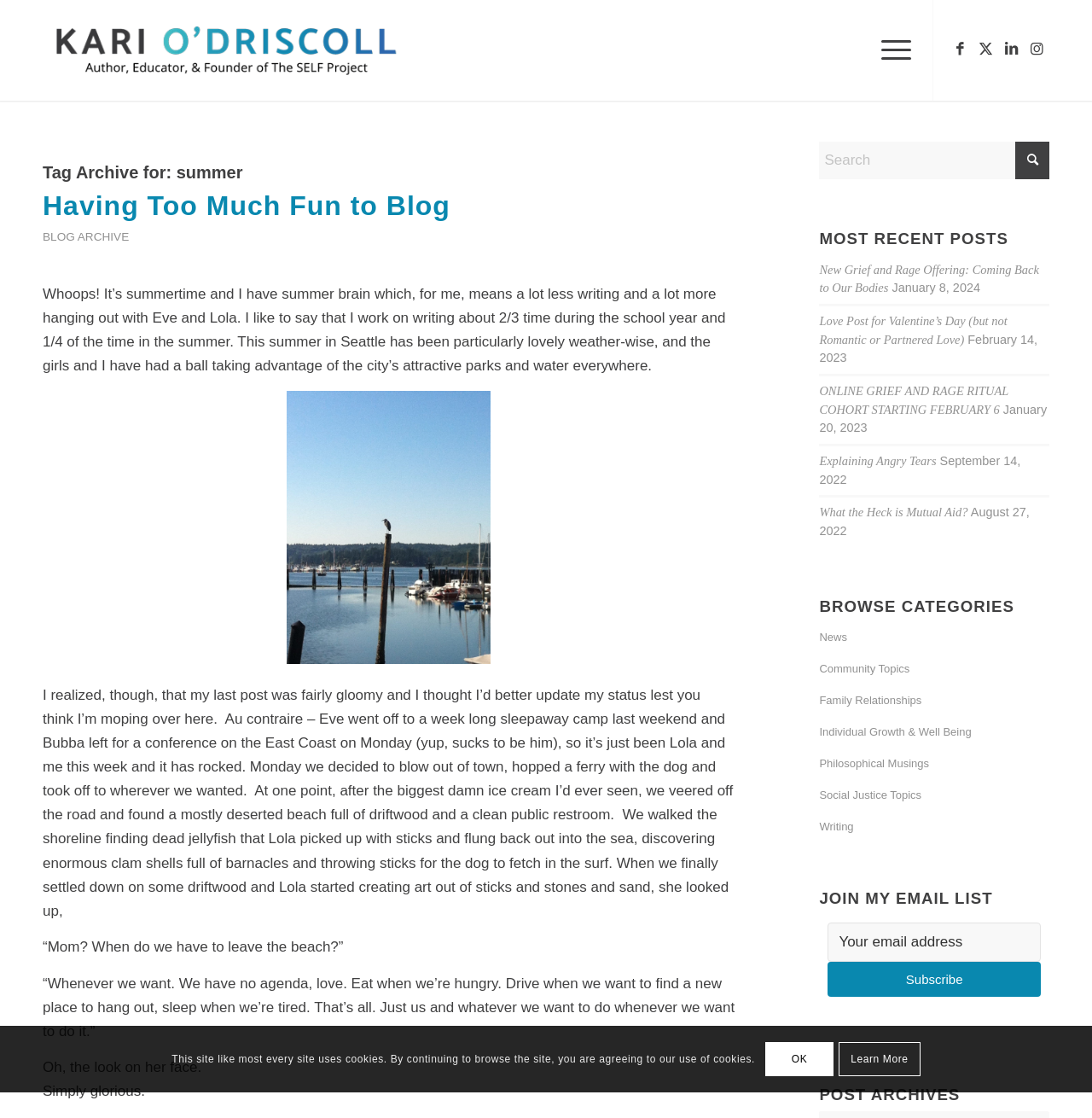Identify the bounding box coordinates of the element to click to follow this instruction: 'Read the latest post 'Having Too Much Fun to Blog''. Ensure the coordinates are four float values between 0 and 1, provided as [left, top, right, bottom].

[0.039, 0.17, 0.412, 0.198]